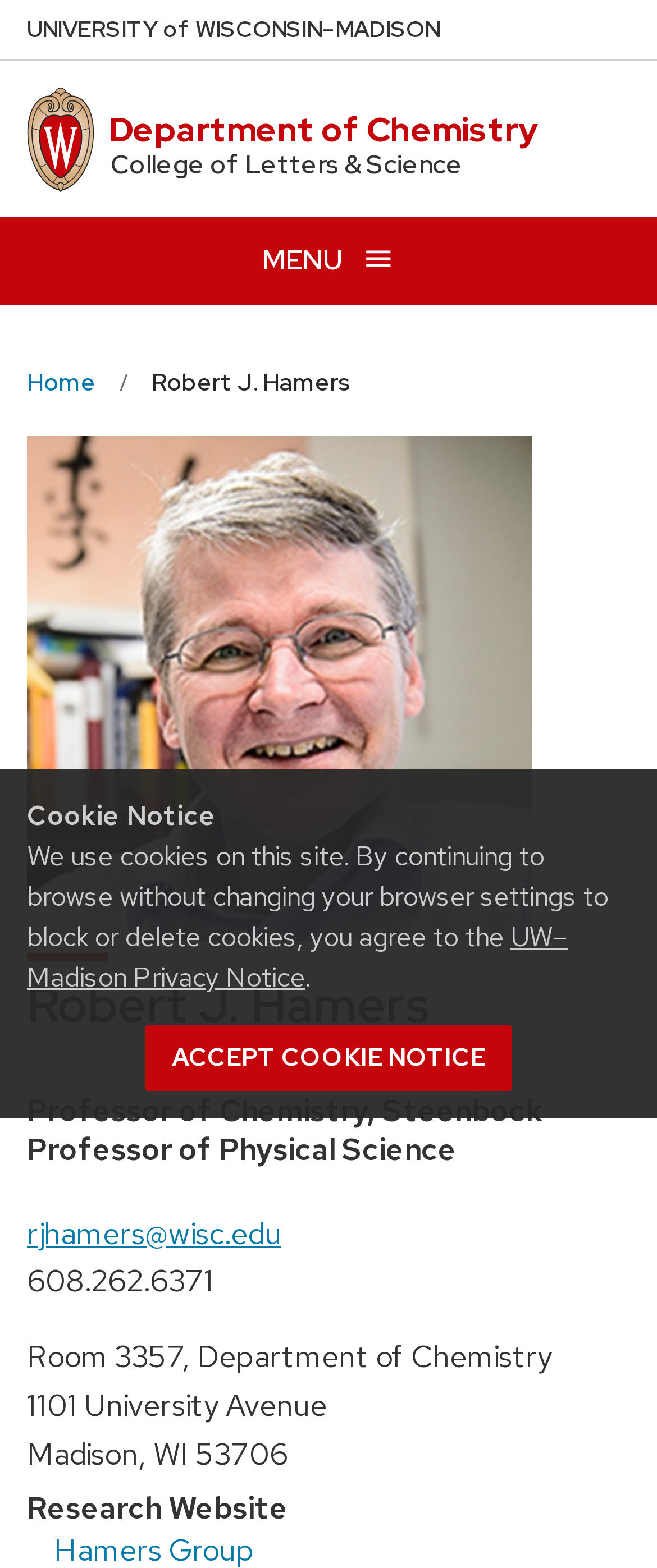Please find the bounding box coordinates of the element that you should click to achieve the following instruction: "View Robert J. Hamers' profile". The coordinates should be presented as four float numbers between 0 and 1: [left, top, right, bottom].

[0.231, 0.228, 0.536, 0.26]